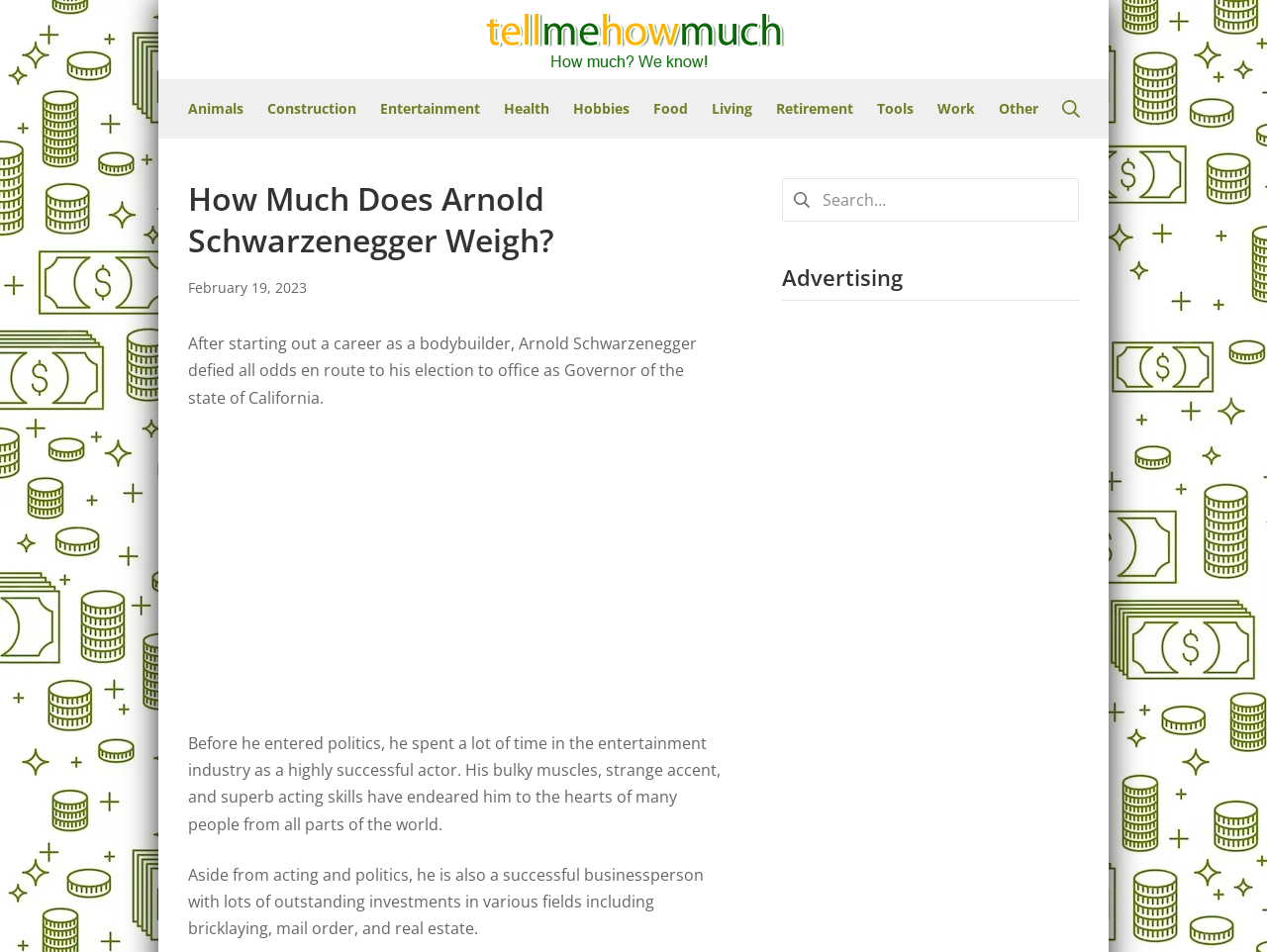Locate the bounding box coordinates of the clickable region to complete the following instruction: "Click on the 'Tell Me How Much' link."

[0.379, 0.002, 0.621, 0.081]